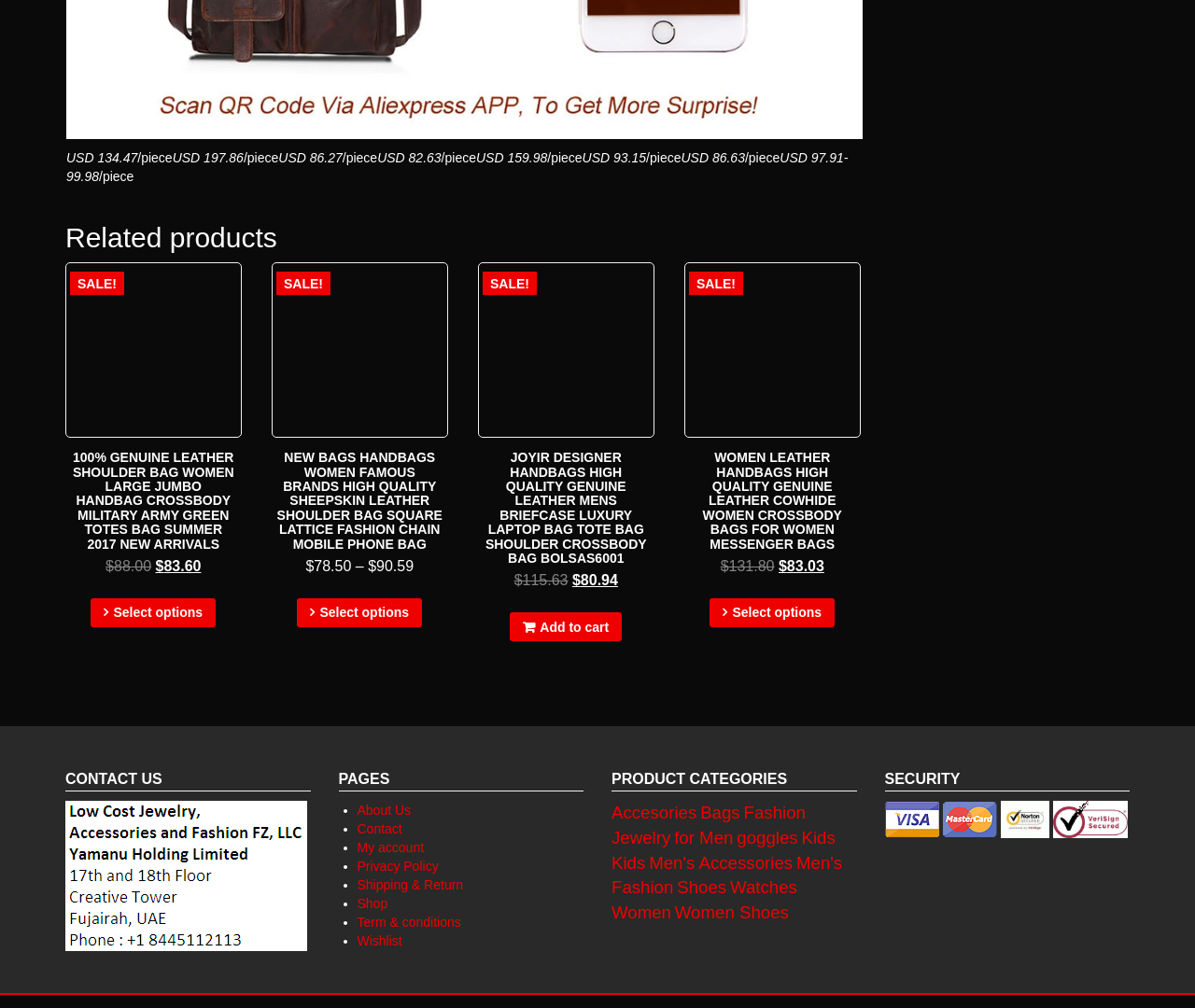What is the security feature shown at the bottom of the webpage?
Could you answer the question with a detailed and thorough explanation?

The webpage displays a series of security-related images at the bottom, including a lock icon, which suggests that the website uses SSL encryption to secure user data.